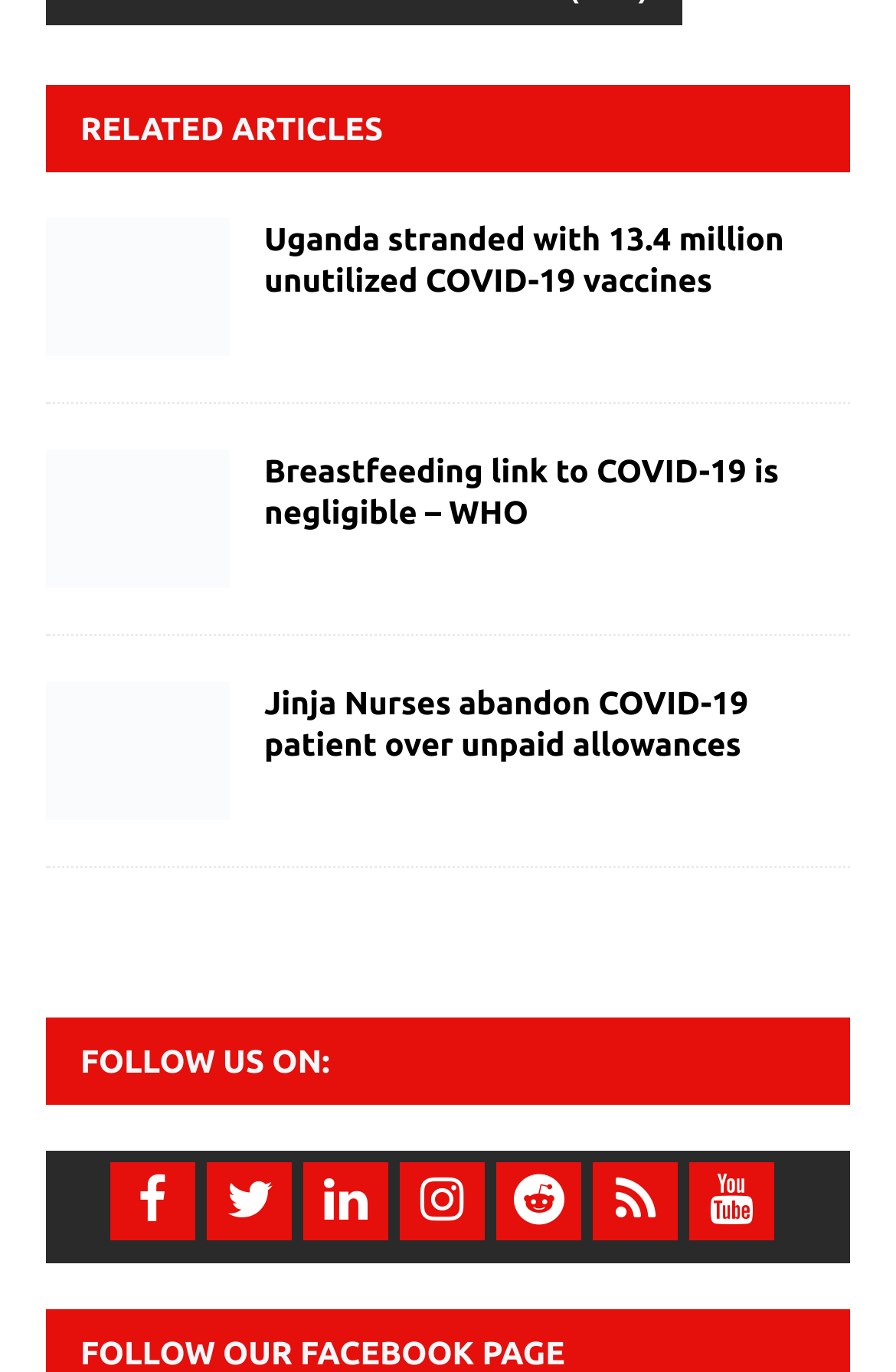Give a one-word or short phrase answer to this question: 
How many images are on this webpage?

3